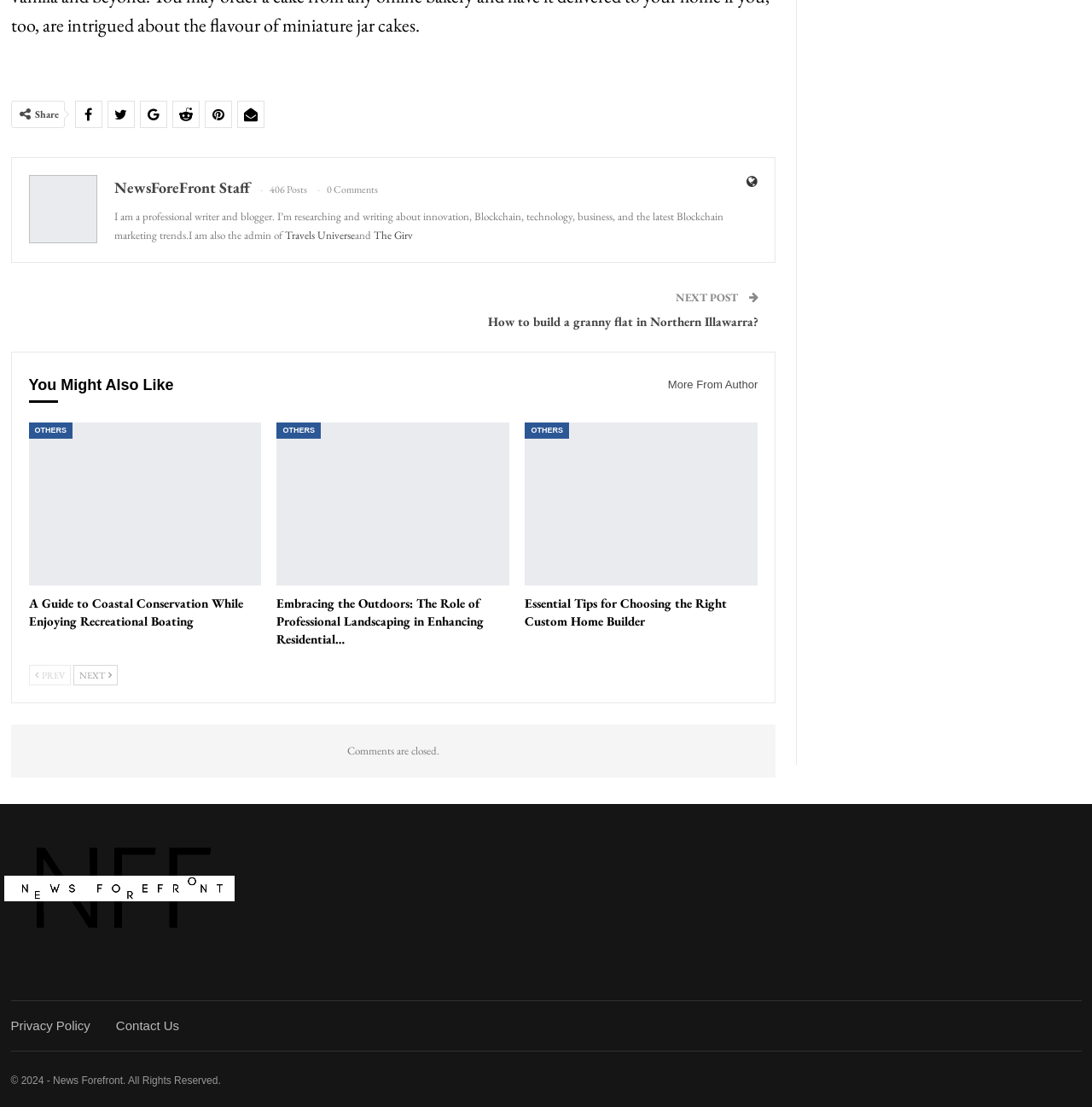Please provide a short answer using a single word or phrase for the question:
Who is the author of this post?

NewsForeFront Staff